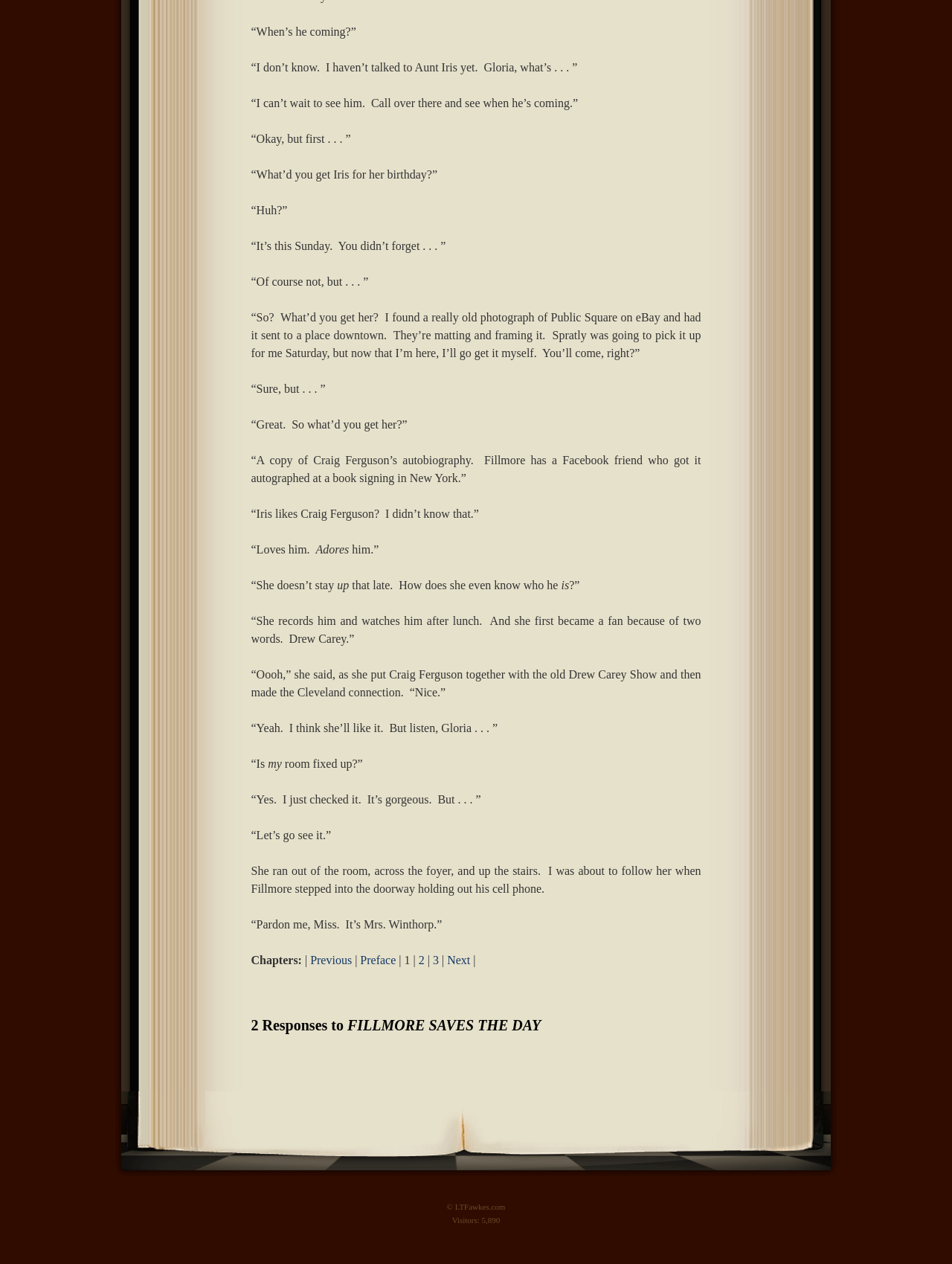What is the name of the TV show mentioned in the conversation?
Identify the answer in the screenshot and reply with a single word or phrase.

The Drew Carey Show